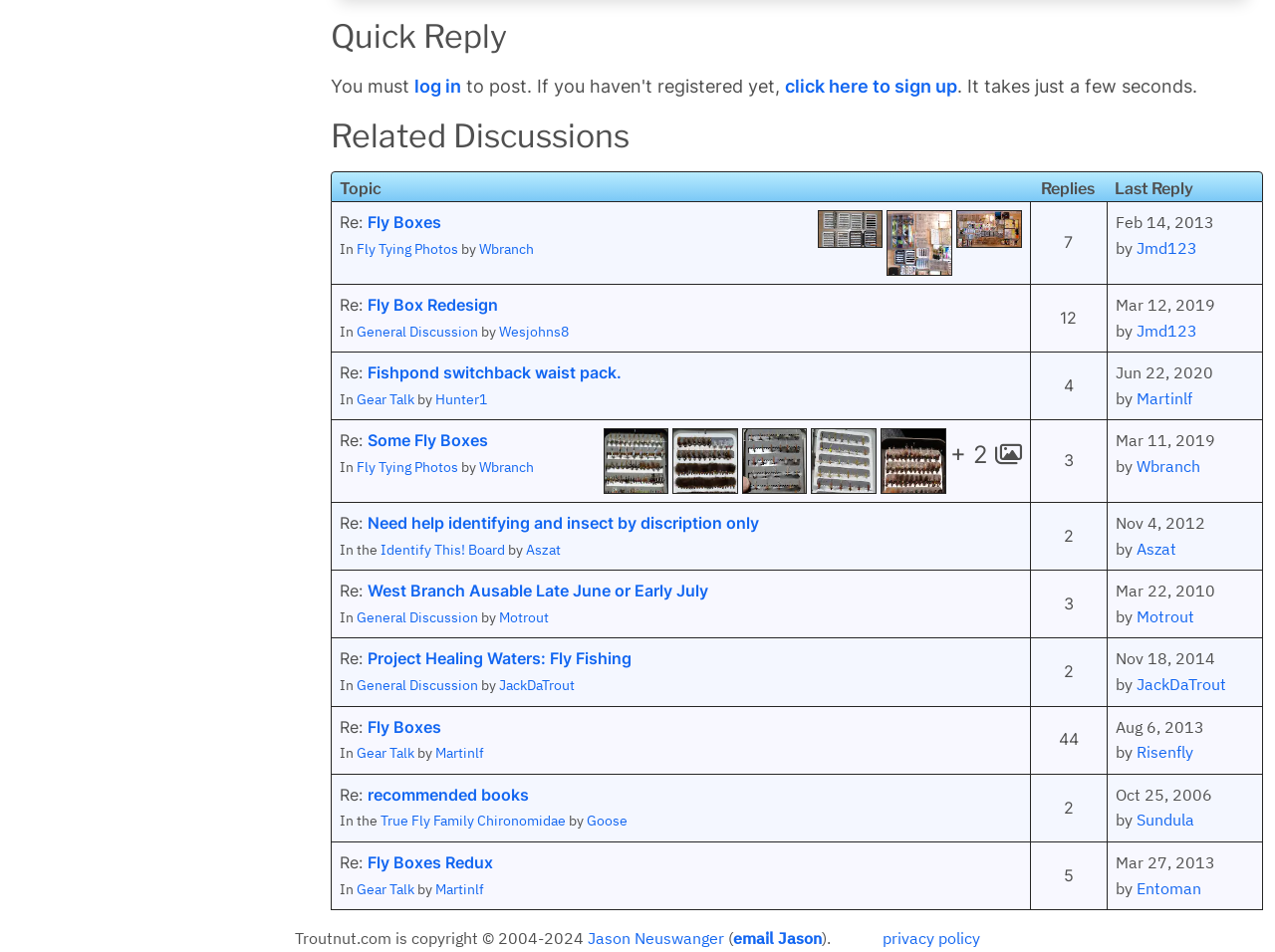Extract the bounding box of the UI element described as: "Twitter".

None